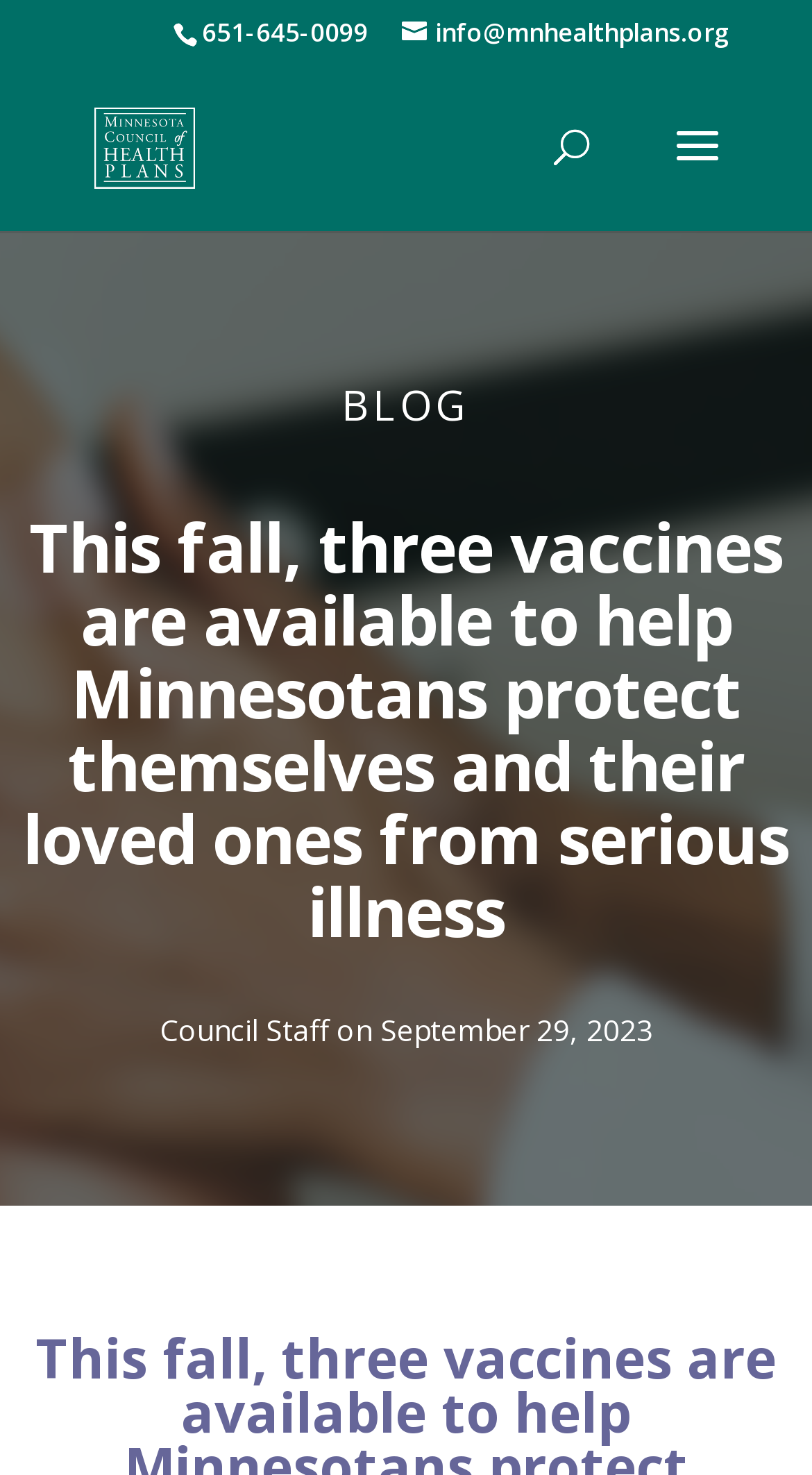What is the date mentioned on the webpage?
Please respond to the question with a detailed and thorough explanation.

I found the date by looking at the StaticText element with the bounding box coordinates [0.196, 0.684, 0.804, 0.711], which contains the text 'Council Staff on September 29, 2023'.